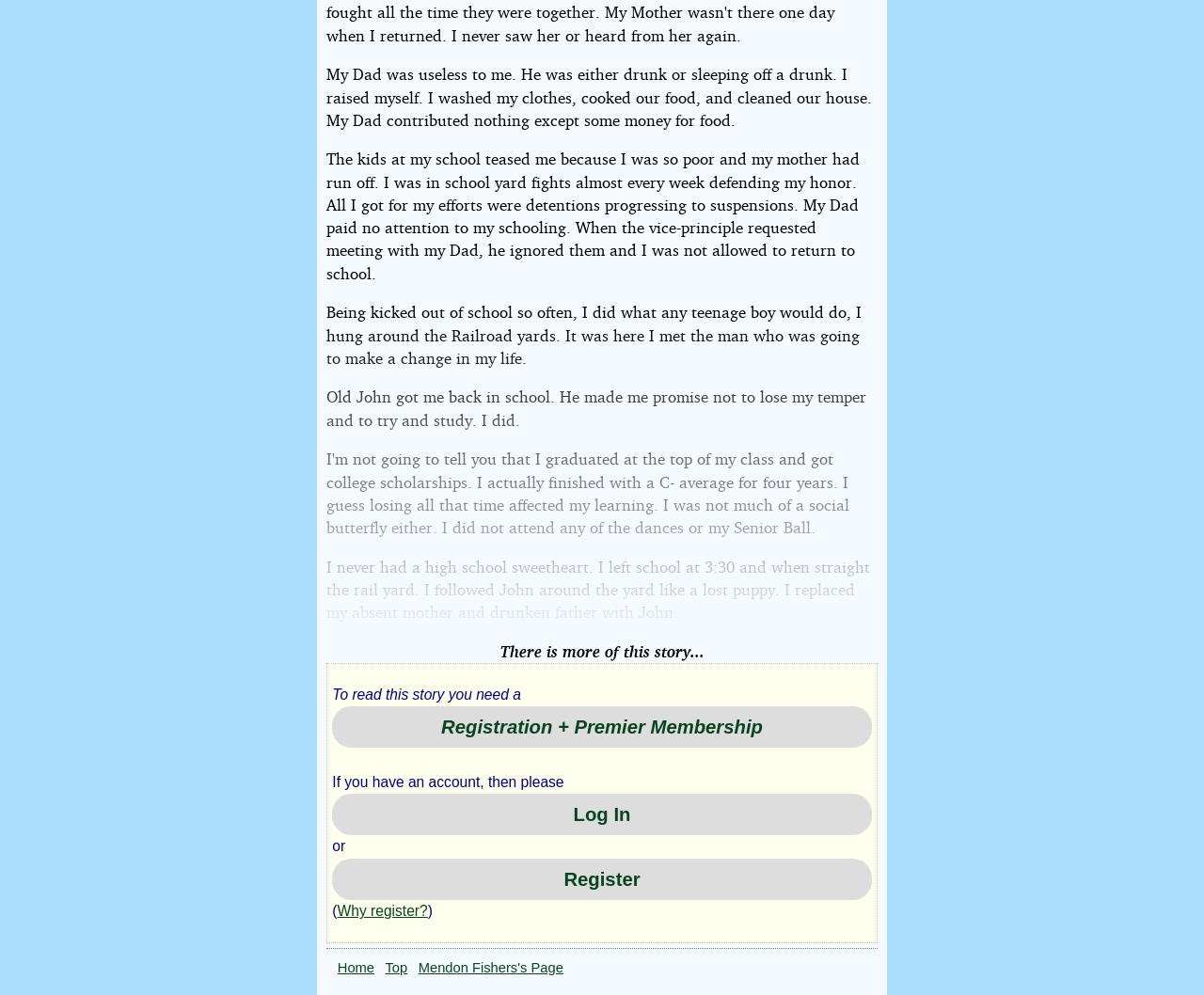Respond to the question below with a single word or phrase: Who helped the author get back in school?

Old John